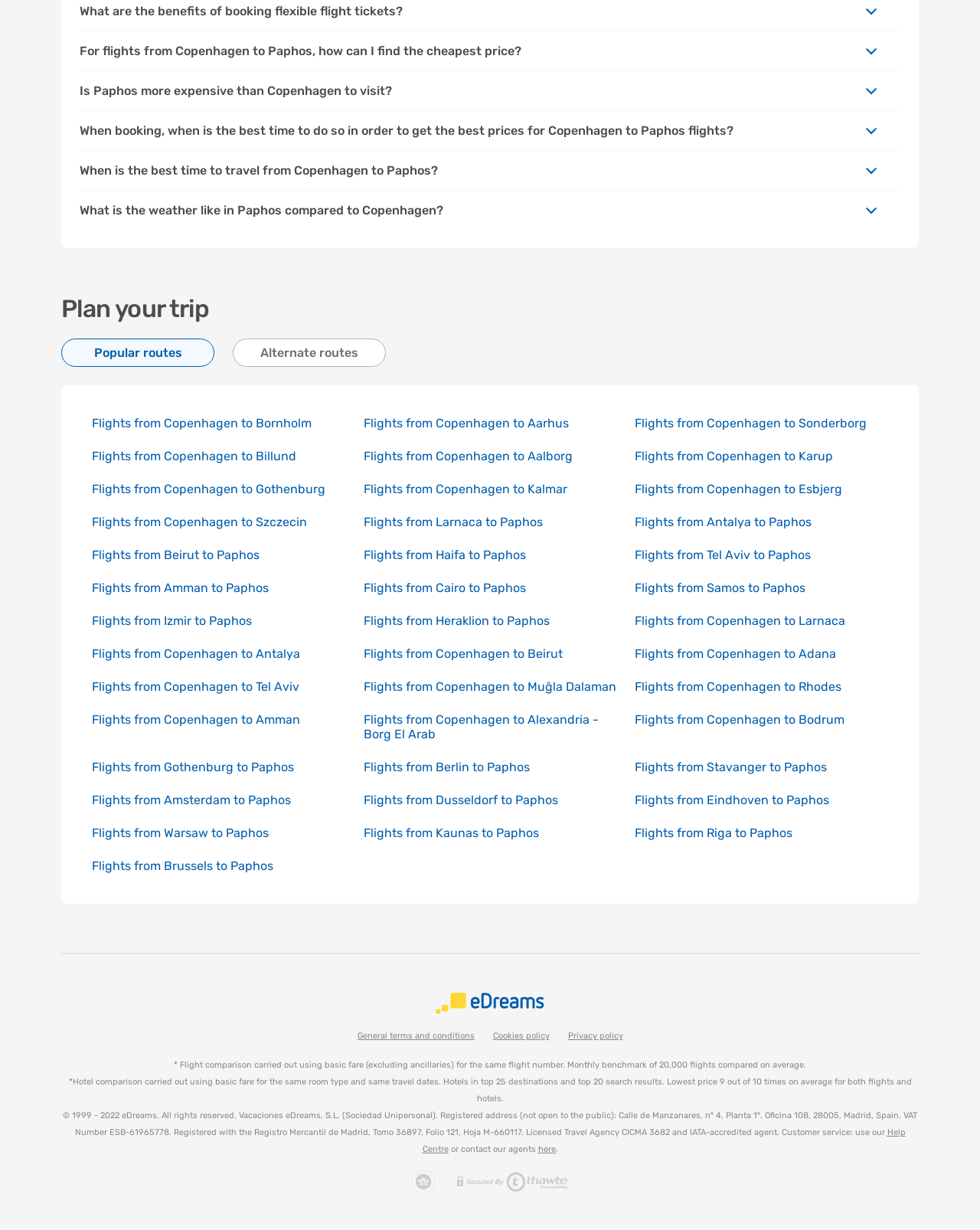Please respond in a single word or phrase: 
What is the header above the popular routes section?

Plan your trip